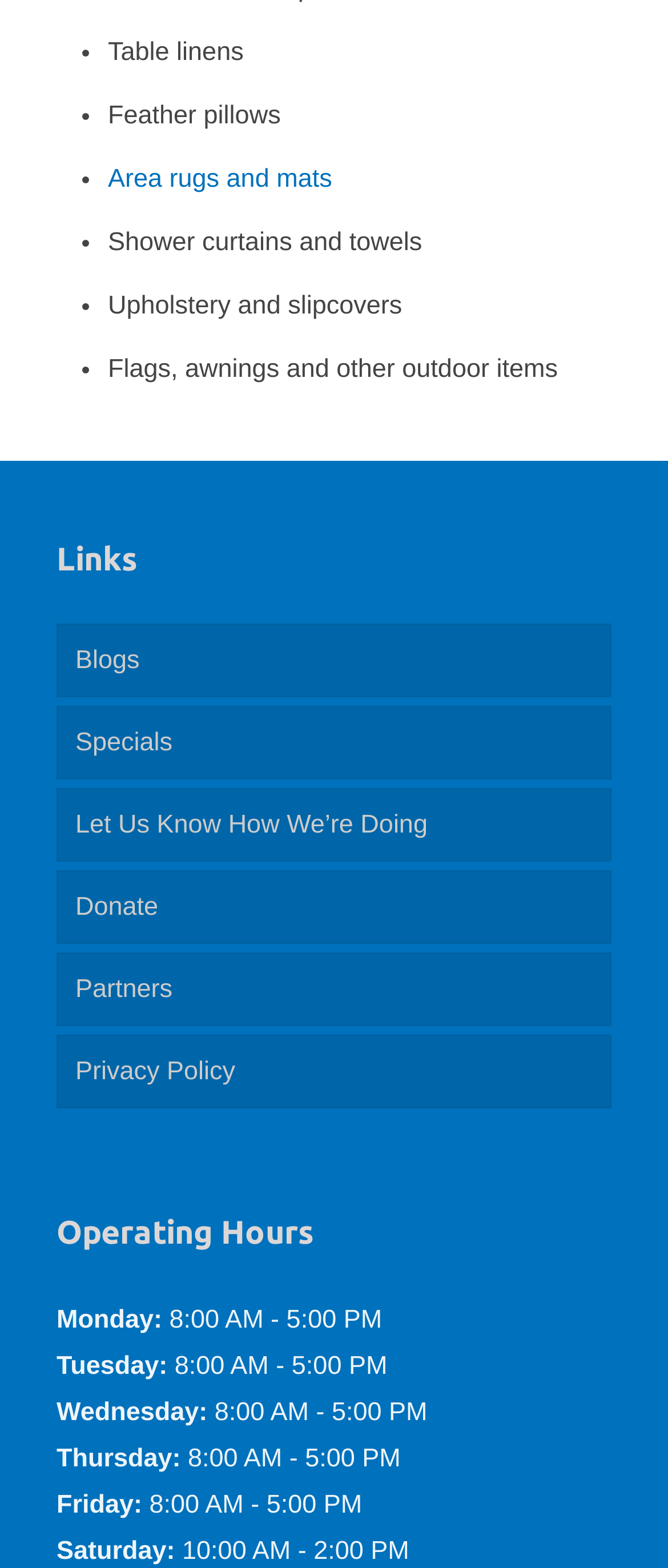Provide the bounding box coordinates for the UI element that is described by this text: "Privacy Policy". The coordinates should be in the form of four float numbers between 0 and 1: [left, top, right, bottom].

[0.085, 0.66, 0.915, 0.707]